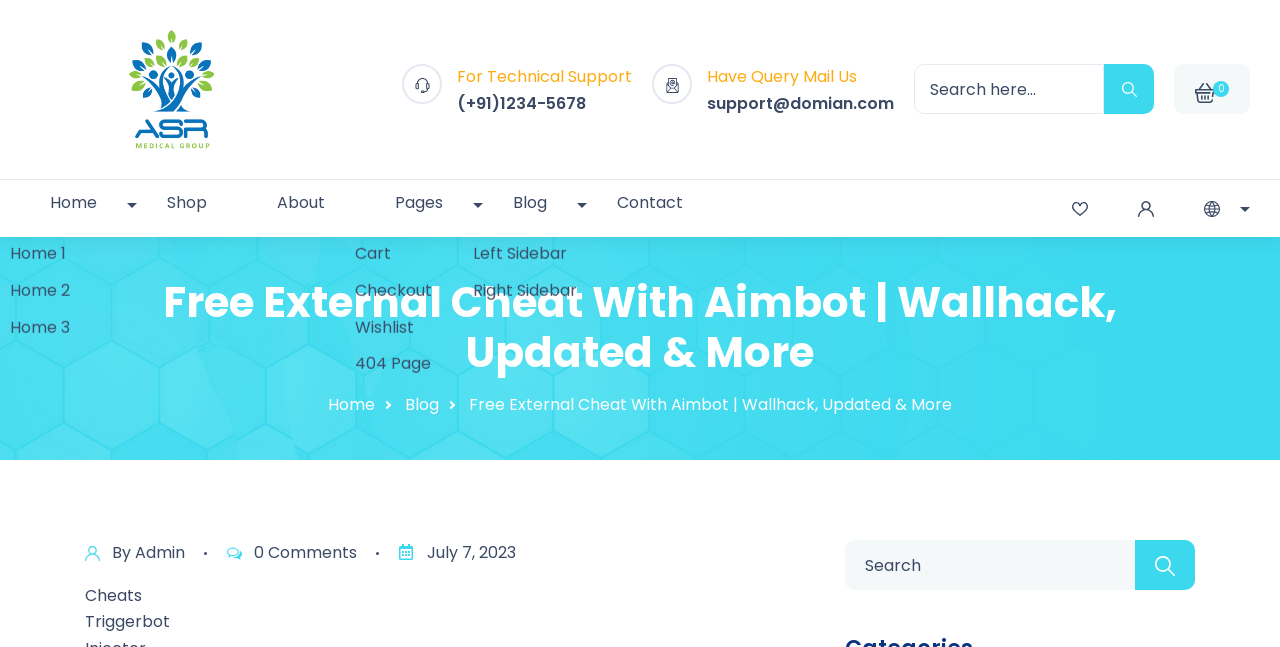Please specify the bounding box coordinates in the format (top-left x, top-left y, bottom-right x, bottom-right y), with values ranging from 0 to 1. Identify the bounding box for the UI component described as follows: Democracy in China

None